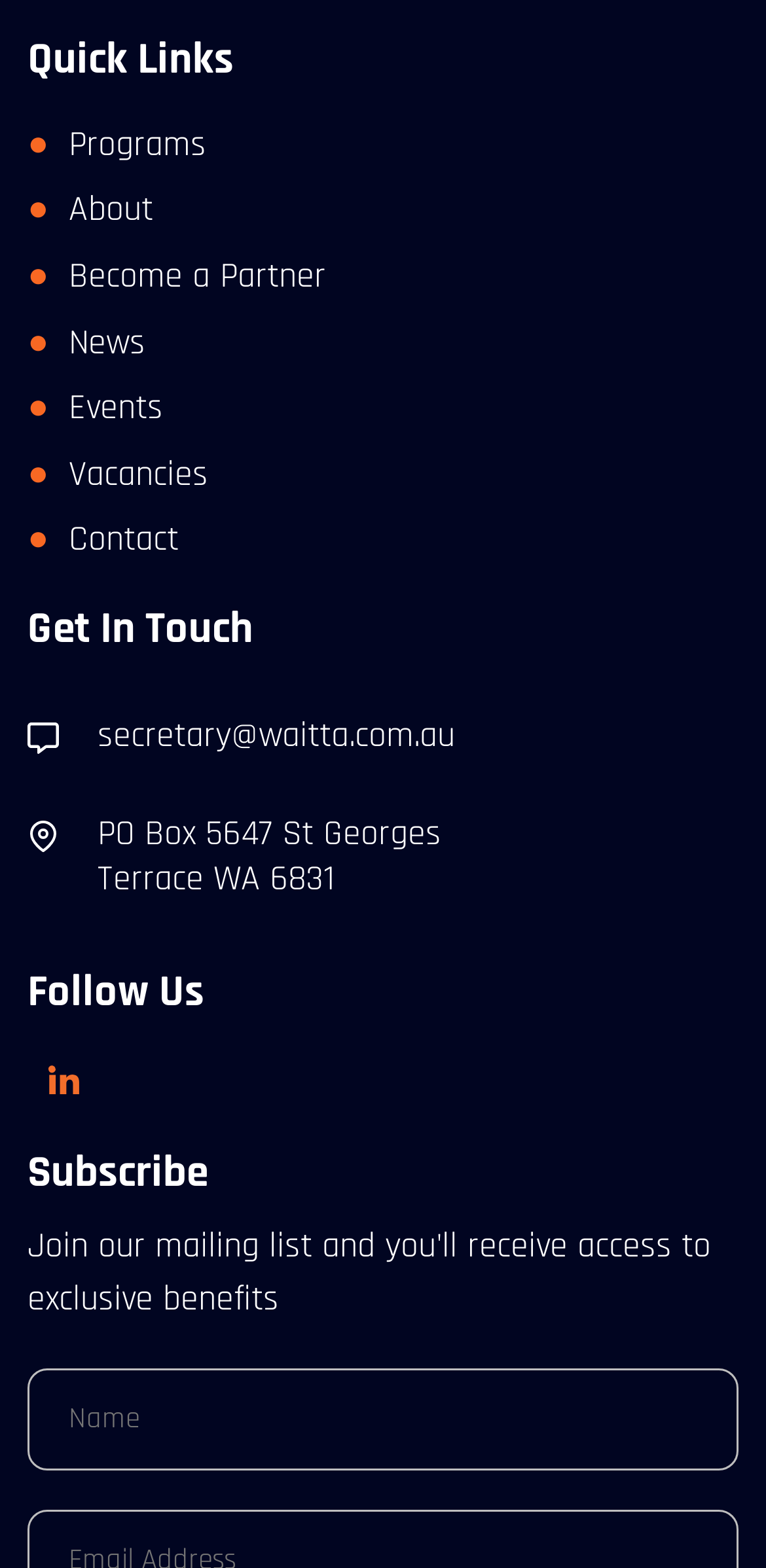Provide a one-word or brief phrase answer to the question:
What is the address provided?

PO Box 5647 St Georges Terrace WA 6831